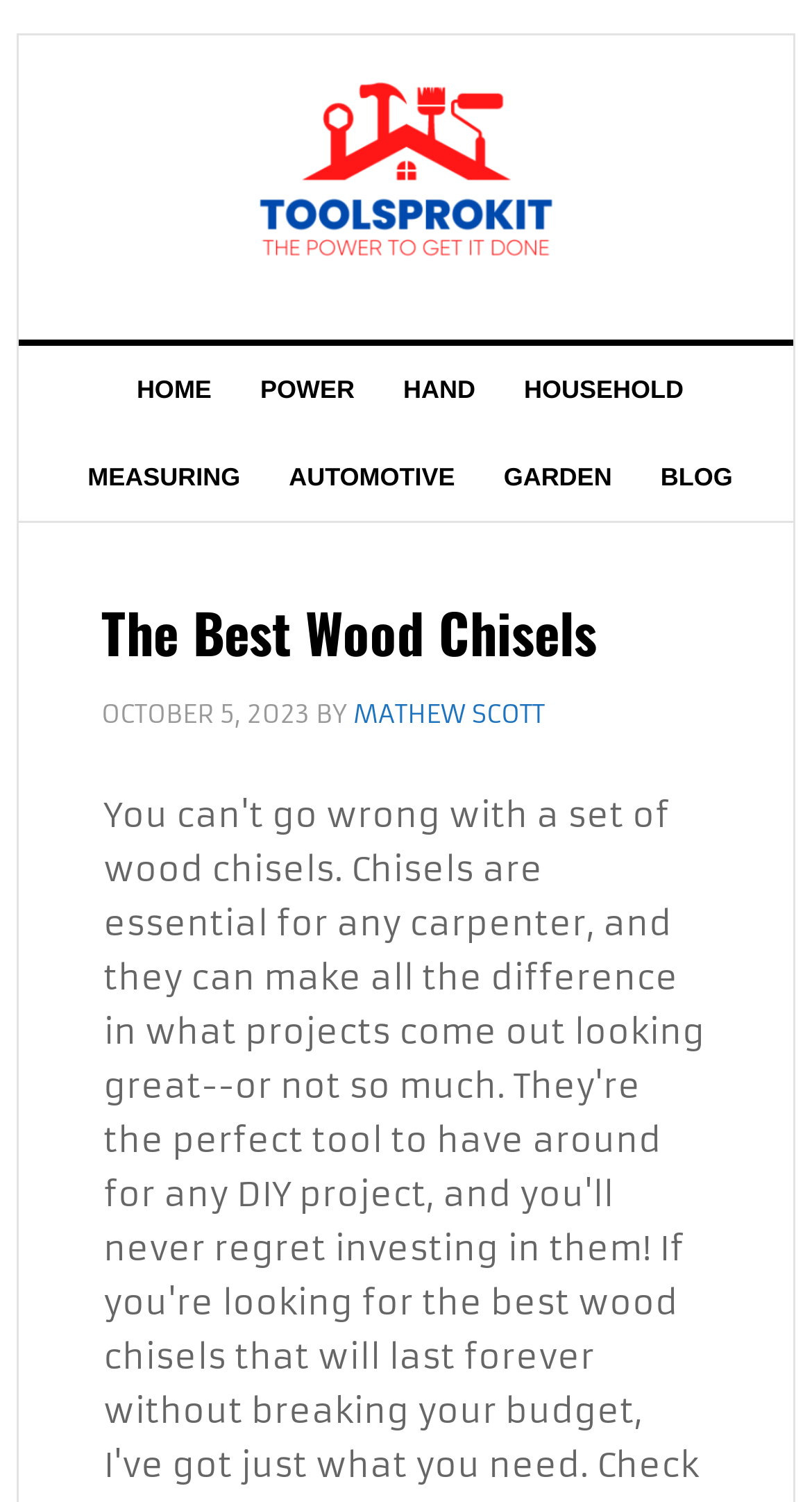Describe the webpage in detail, including text, images, and layout.

The webpage is about discovering the finest wood chisels for crafting needs, offering quality tools for precision and creativity. At the top-left corner, there are three "Skip to" links, allowing users to navigate to primary navigation, main content, or primary sidebar. 

Below these links, a prominent horizontal navigation bar is situated, containing seven main categories: HOME, POWER, HAND, HOUSEHOLD, MEASURING, AUTOMOTIVE, and GARDEN, followed by a BLOG link. 

The main content area is headed by a large title, "The Best Wood Chisels", which is centered and takes up most of the width. Below the title, there is a timestamp indicating the publication date, "OCTOBER 5, 2023", followed by the author's name, "MATHEW SCOTT".